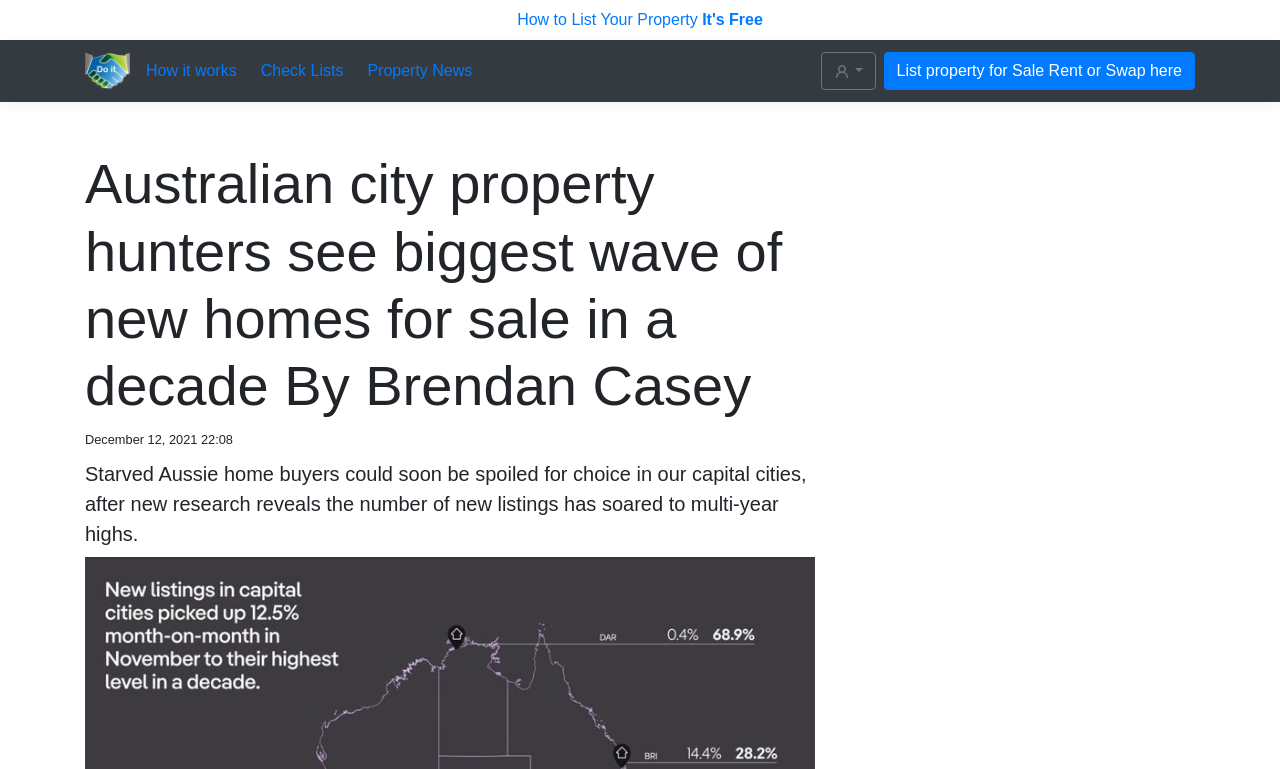What is the date of the article?
Answer the question with as much detail as possible.

The date of the article can be found by looking at the time element which contains the text 'December 12, 2021 22:08'. The date is the part of the text before the time, which is December 12, 2021.